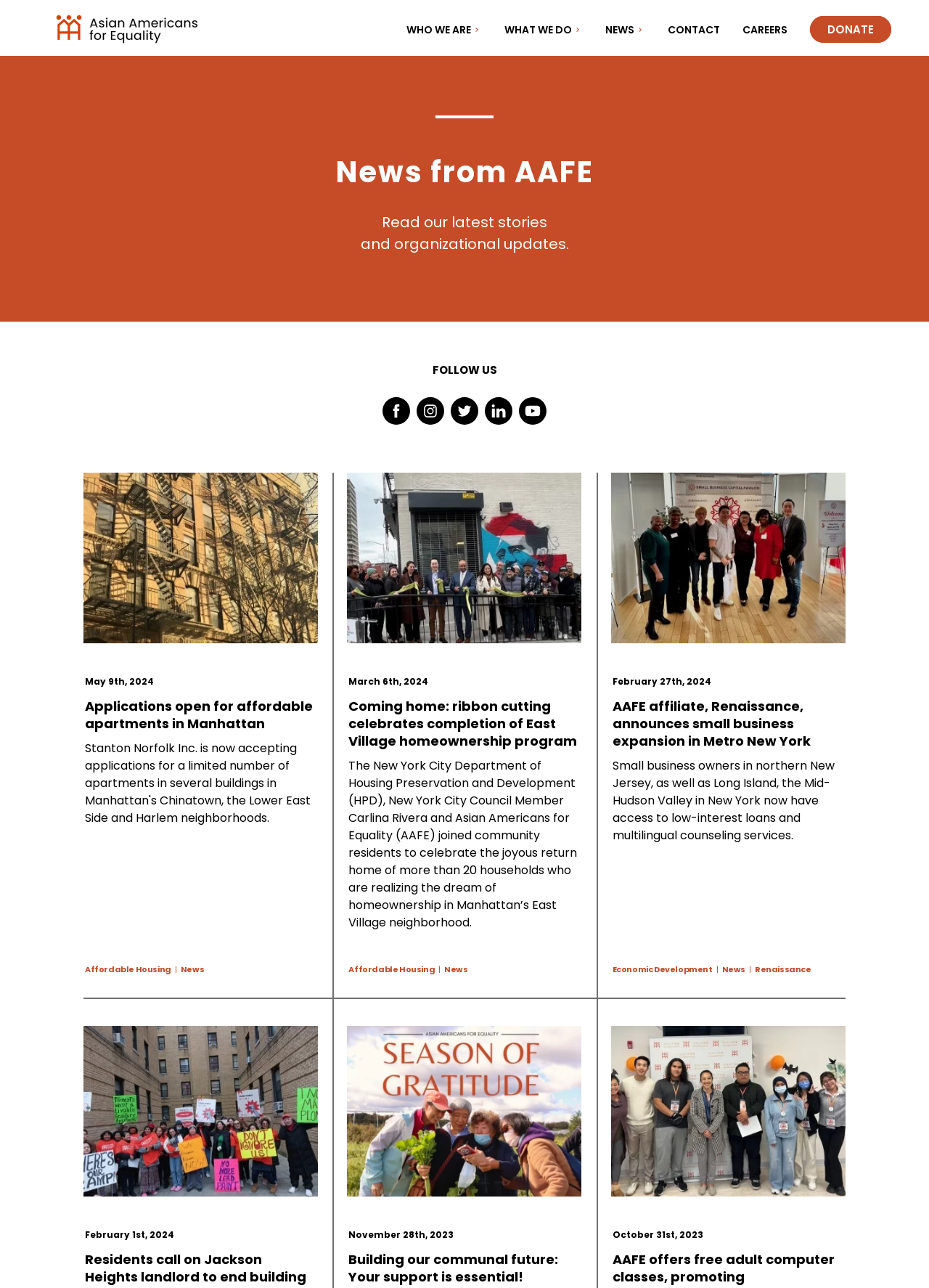Mark the bounding box of the element that matches the following description: "Donate".

[0.872, 0.012, 0.959, 0.033]